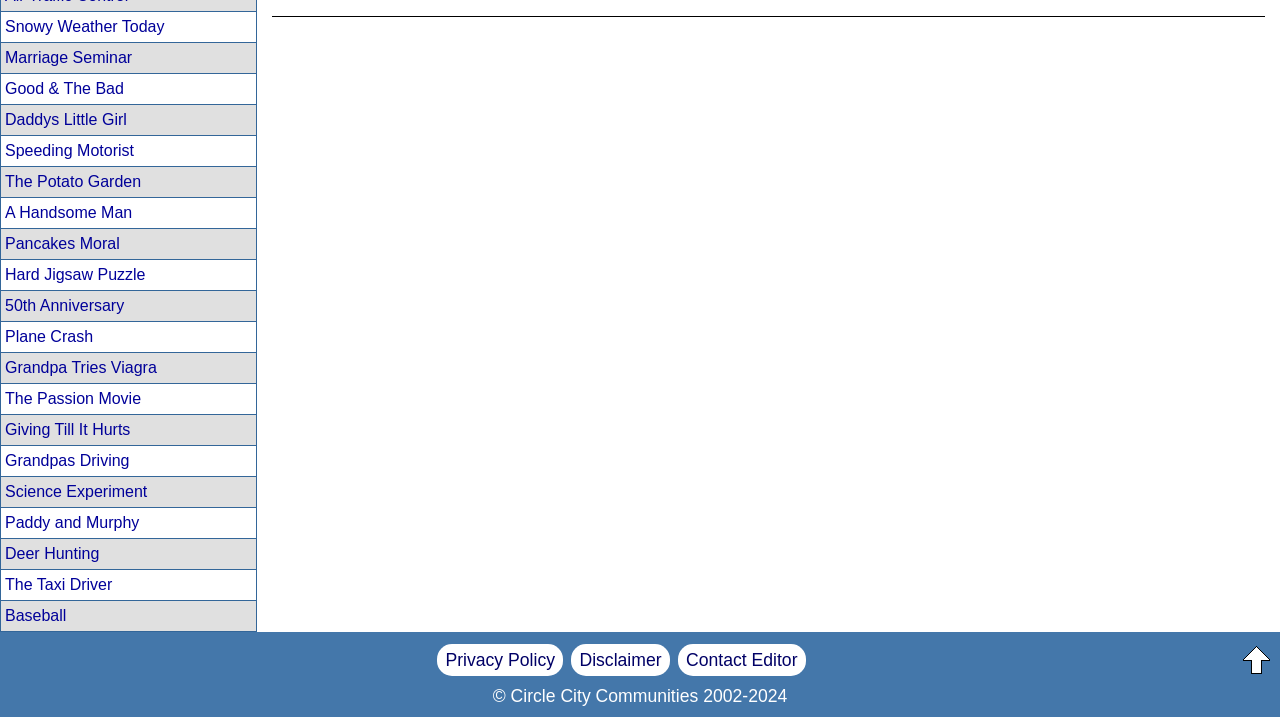Locate the bounding box coordinates of the UI element described by: "Pancakes Moral". The bounding box coordinates should consist of four float numbers between 0 and 1, i.e., [left, top, right, bottom].

[0.001, 0.319, 0.2, 0.361]